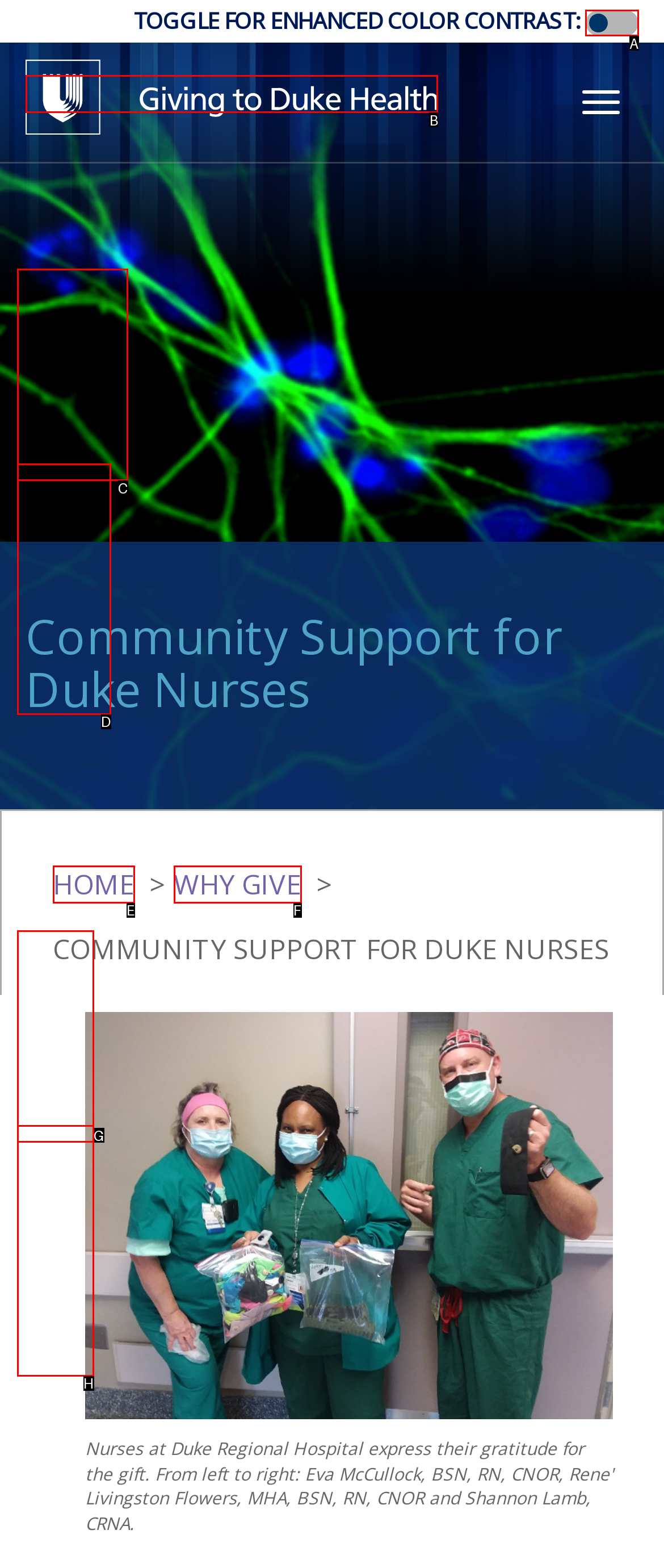Using the given description: Home, identify the HTML element that corresponds best. Answer with the letter of the correct option from the available choices.

E